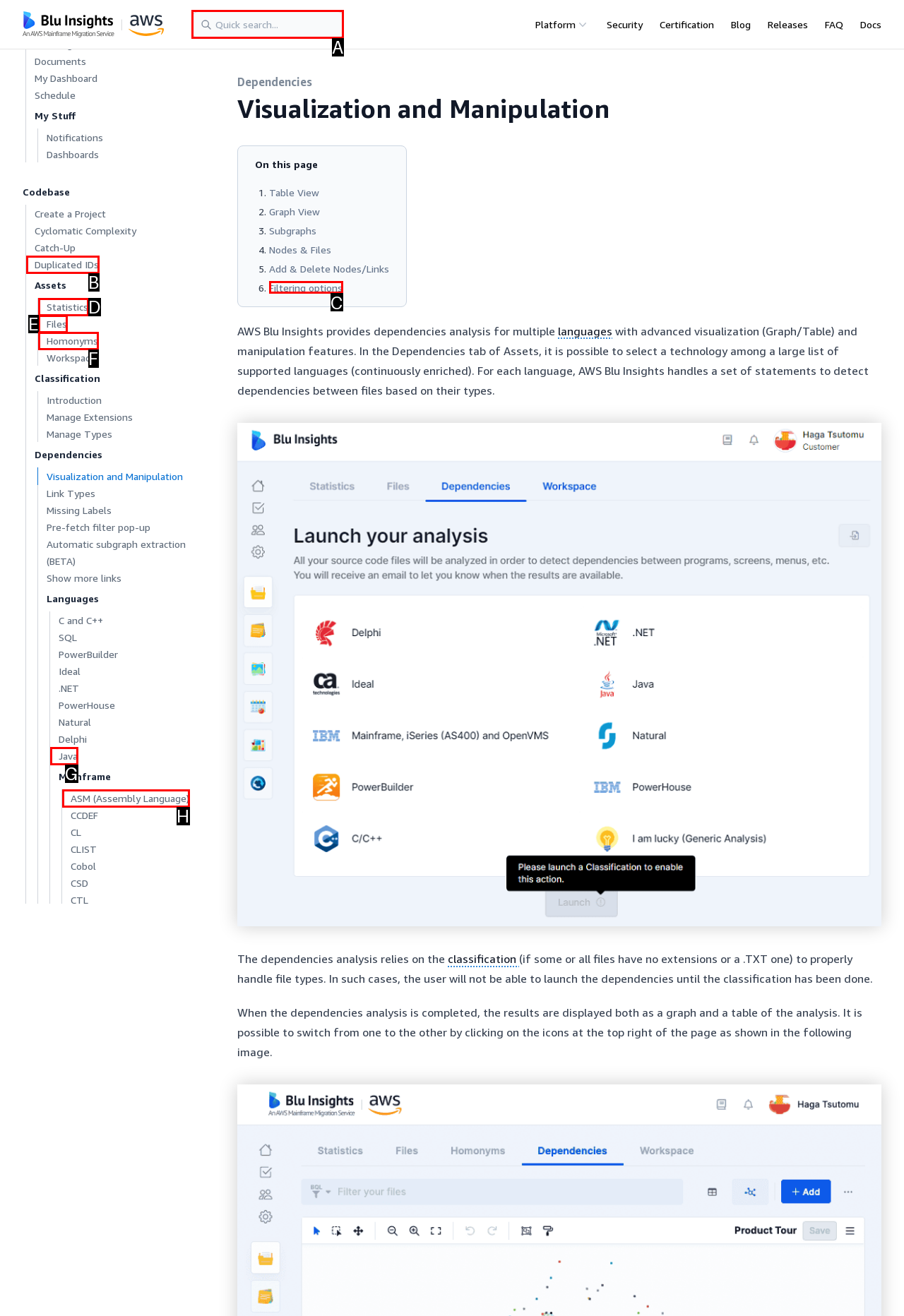Determine the HTML element to be clicked to complete the task: Search for something. Answer by giving the letter of the selected option.

A